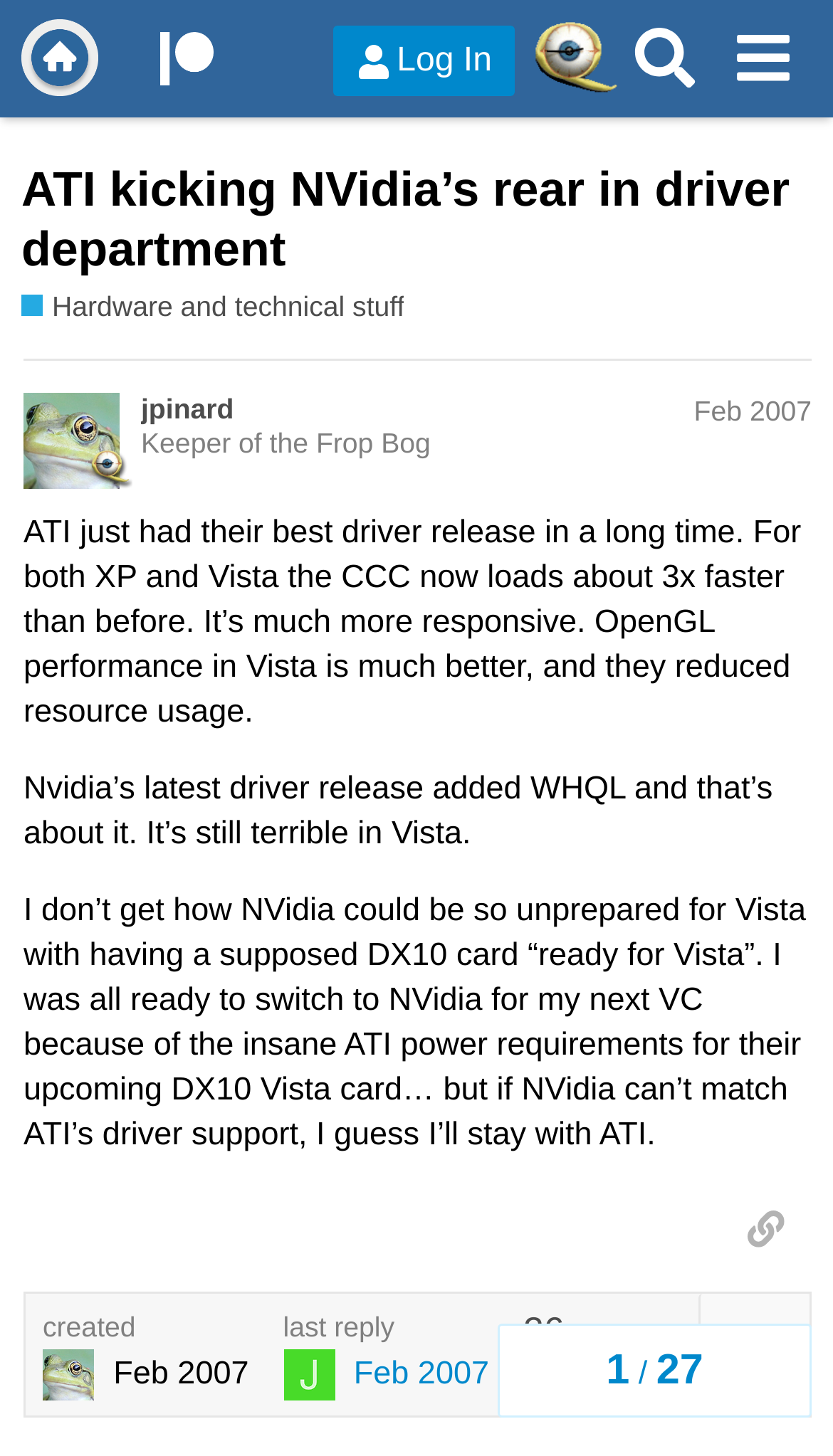Identify the bounding box of the UI element described as follows: "Log In". Provide the coordinates as four float numbers in the range of 0 to 1 [left, top, right, bottom].

[0.399, 0.018, 0.619, 0.067]